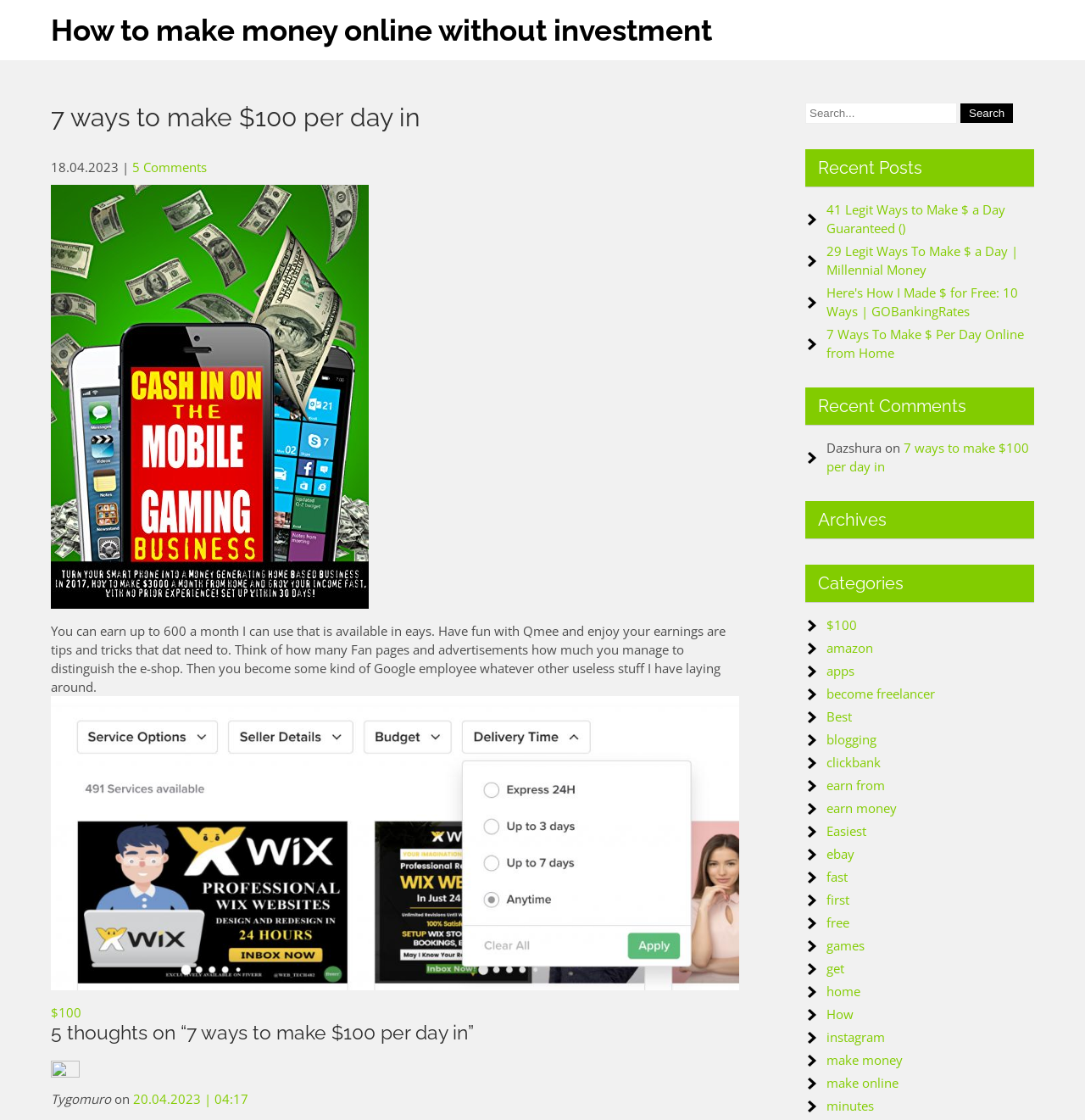Please answer the following question as detailed as possible based on the image: 
What is the topic of the recent post '41 Legit Ways to Make $ a Day Guaranteed ()'?

I inferred the topic of the recent post by looking at the text '41 Legit Ways to Make $ a Day Guaranteed ()' which is a link element located in the 'Recent Posts' section. The text suggests that the post is about making money.